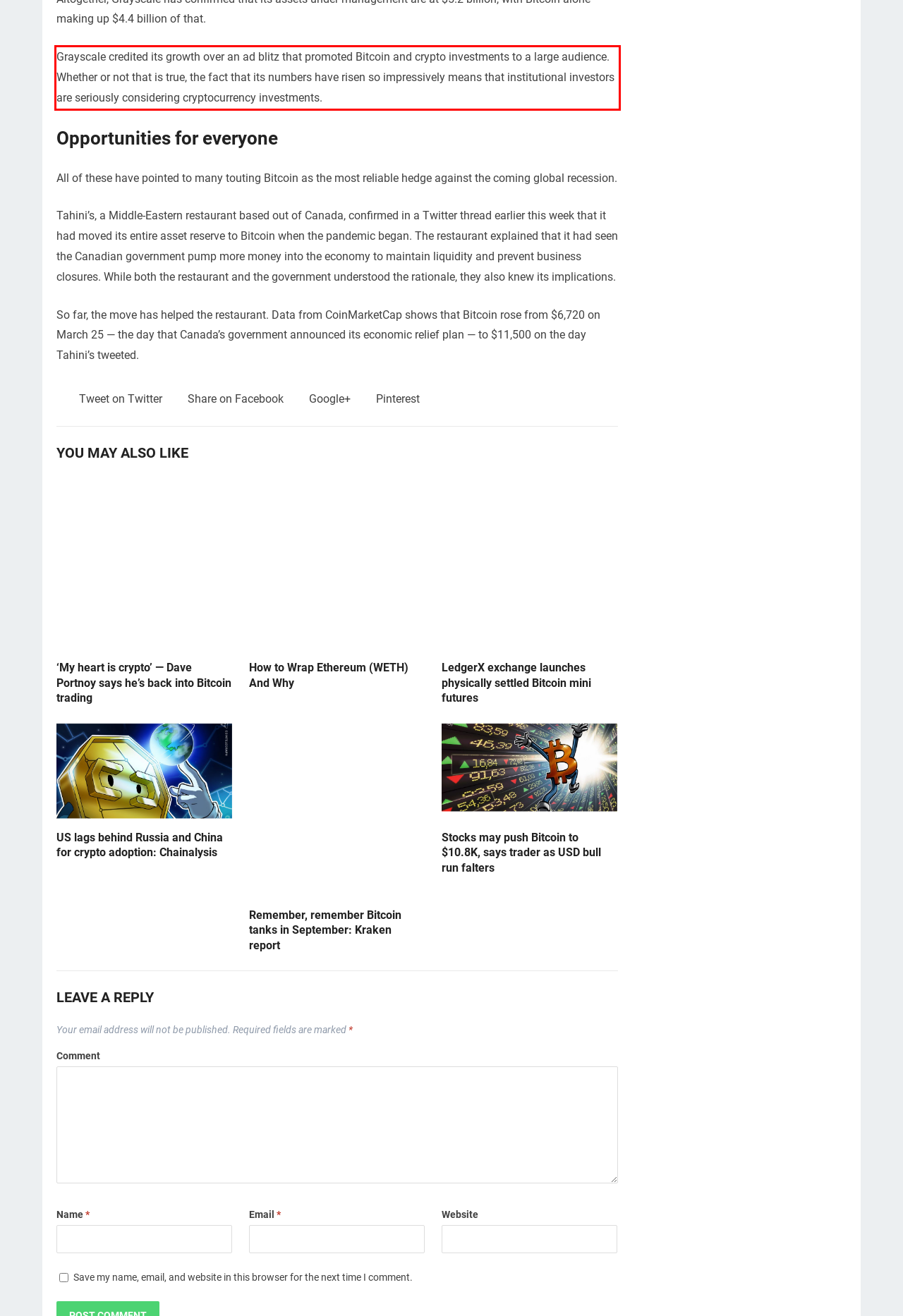Examine the webpage screenshot, find the red bounding box, and extract the text content within this marked area.

Grayscale credited its growth over an ad blitz that promoted Bitcoin and crypto investments to a large audience. Whether or not that is true, the fact that its numbers have risen so impressively means that institutional investors are seriously considering cryptocurrency investments.